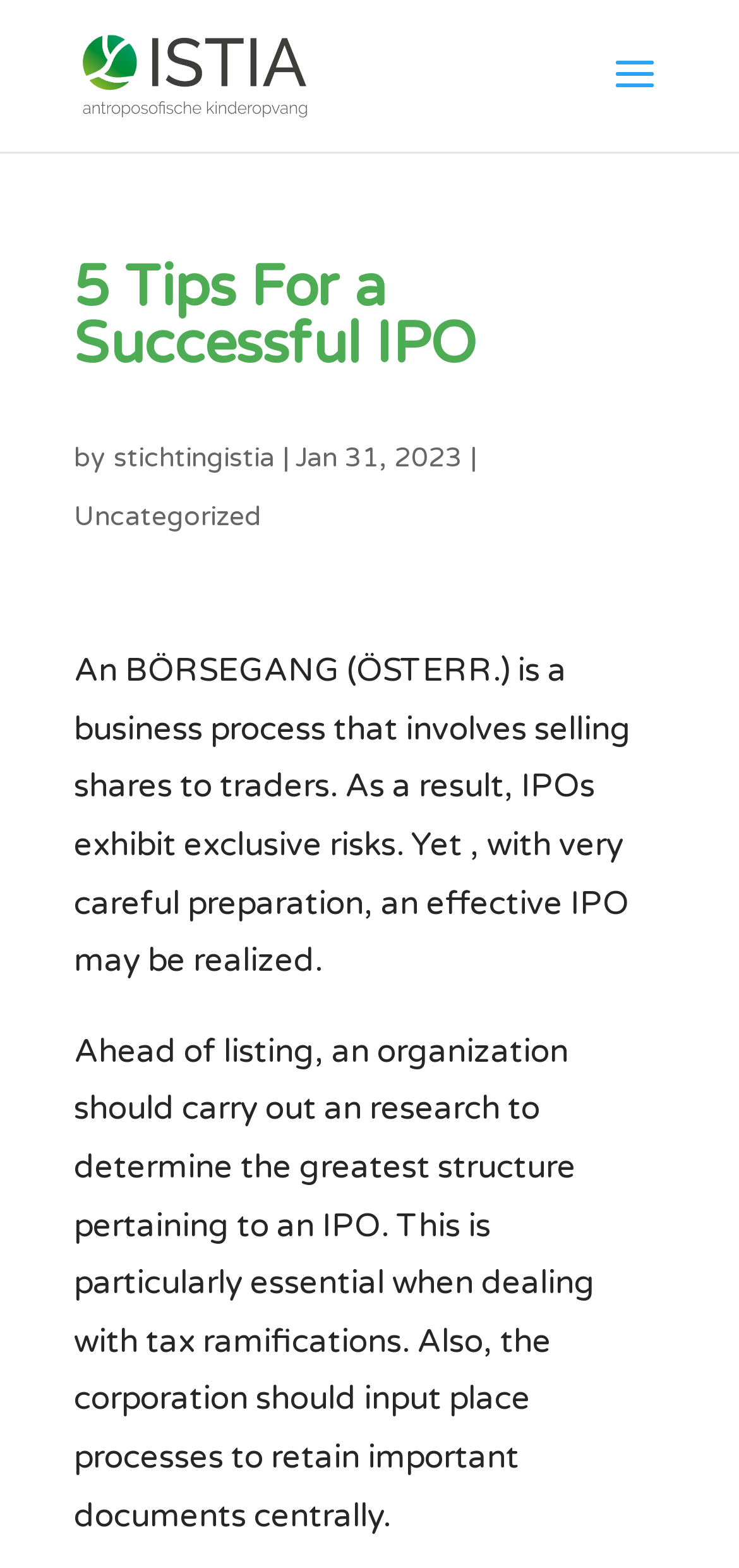What is the date of the article?
Can you provide a detailed and comprehensive answer to the question?

I found the date of the article by looking at the text 'Jan 31, 2023' which is located below the author's name and above the article content.